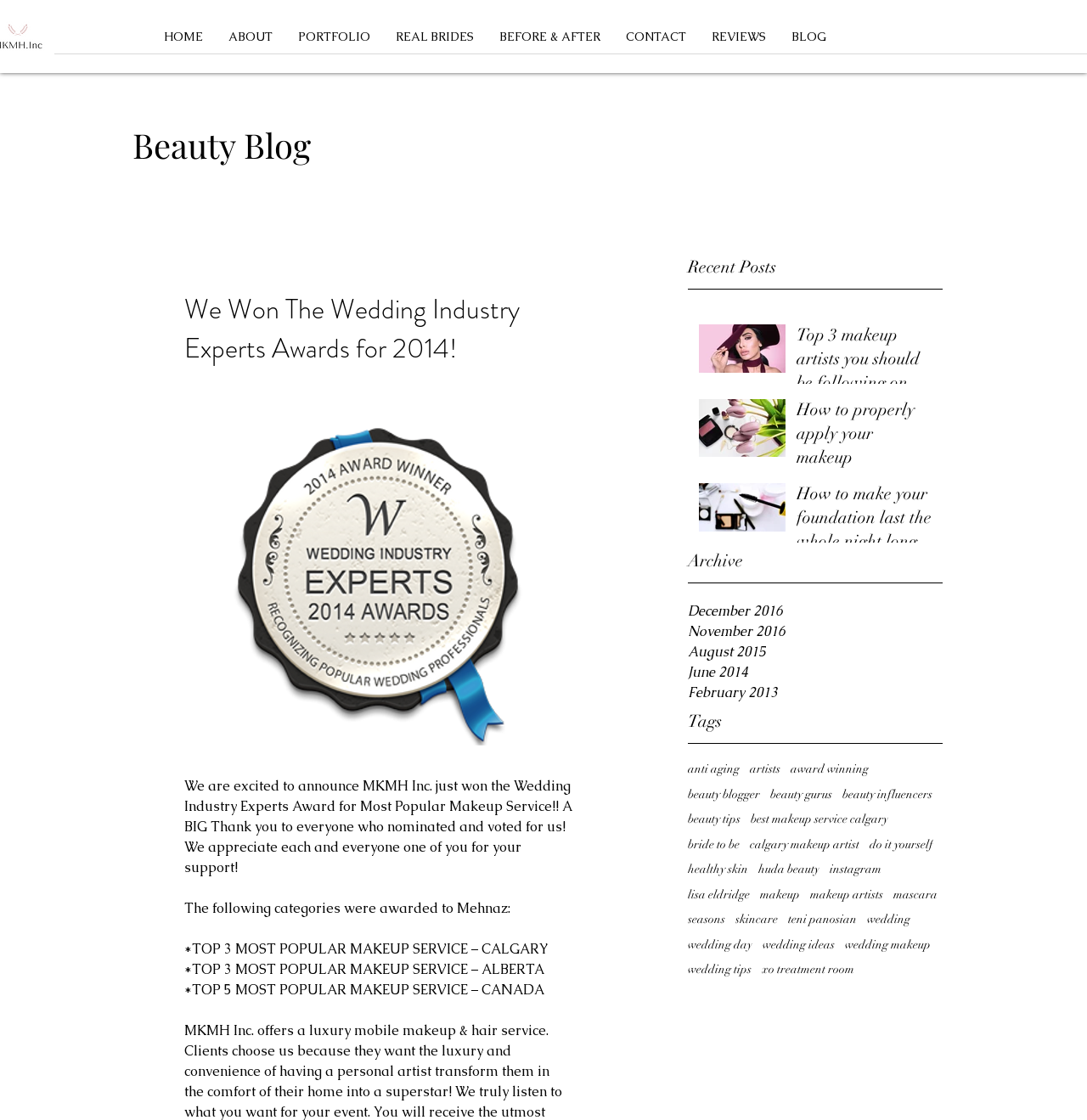What is the name of the navigation section below the social bar?
Look at the image and answer the question with a single word or phrase.

Archive